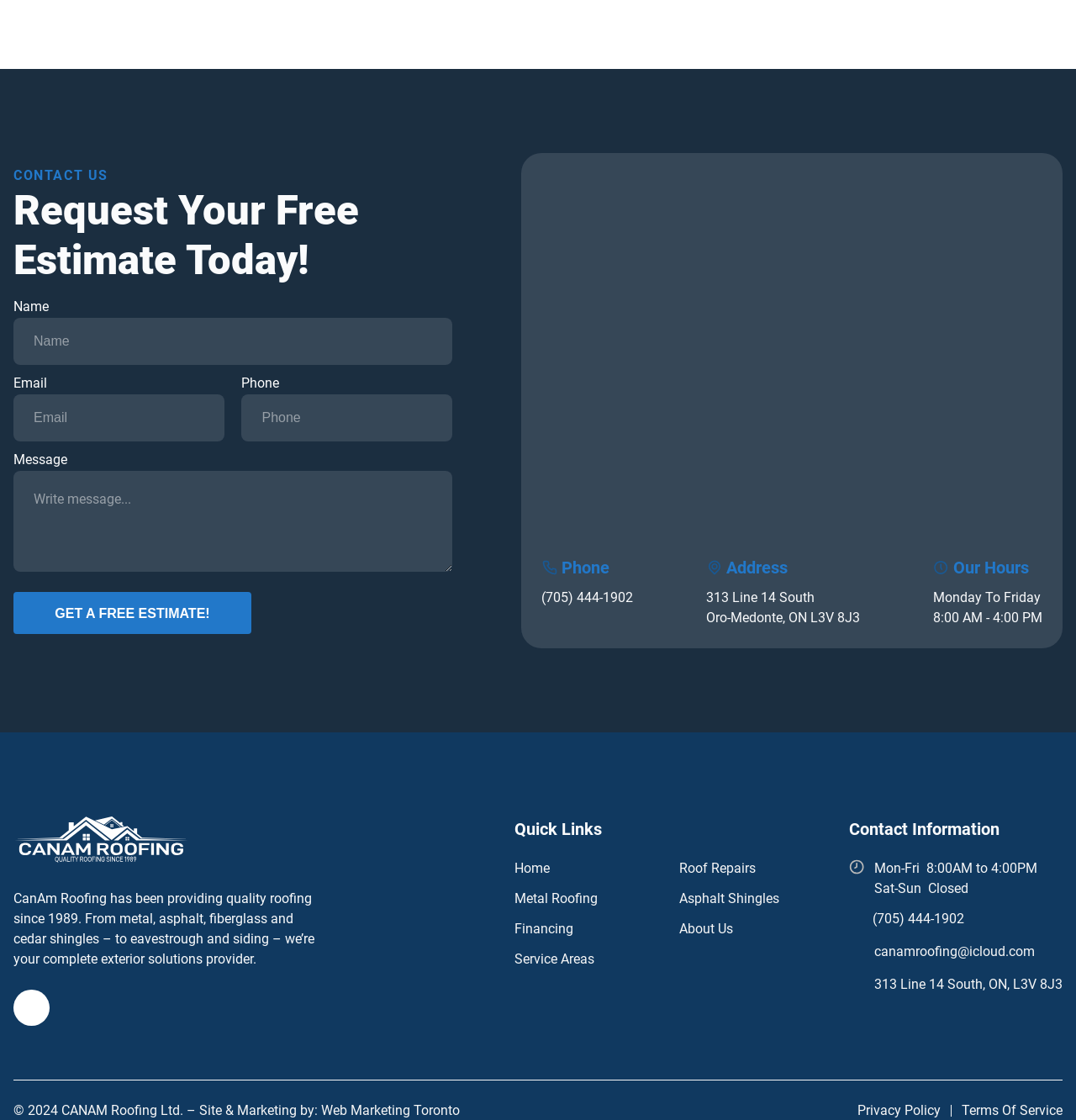What is the company's email address?
Please provide a single word or phrase based on the screenshot.

canamroofing@icloud.com